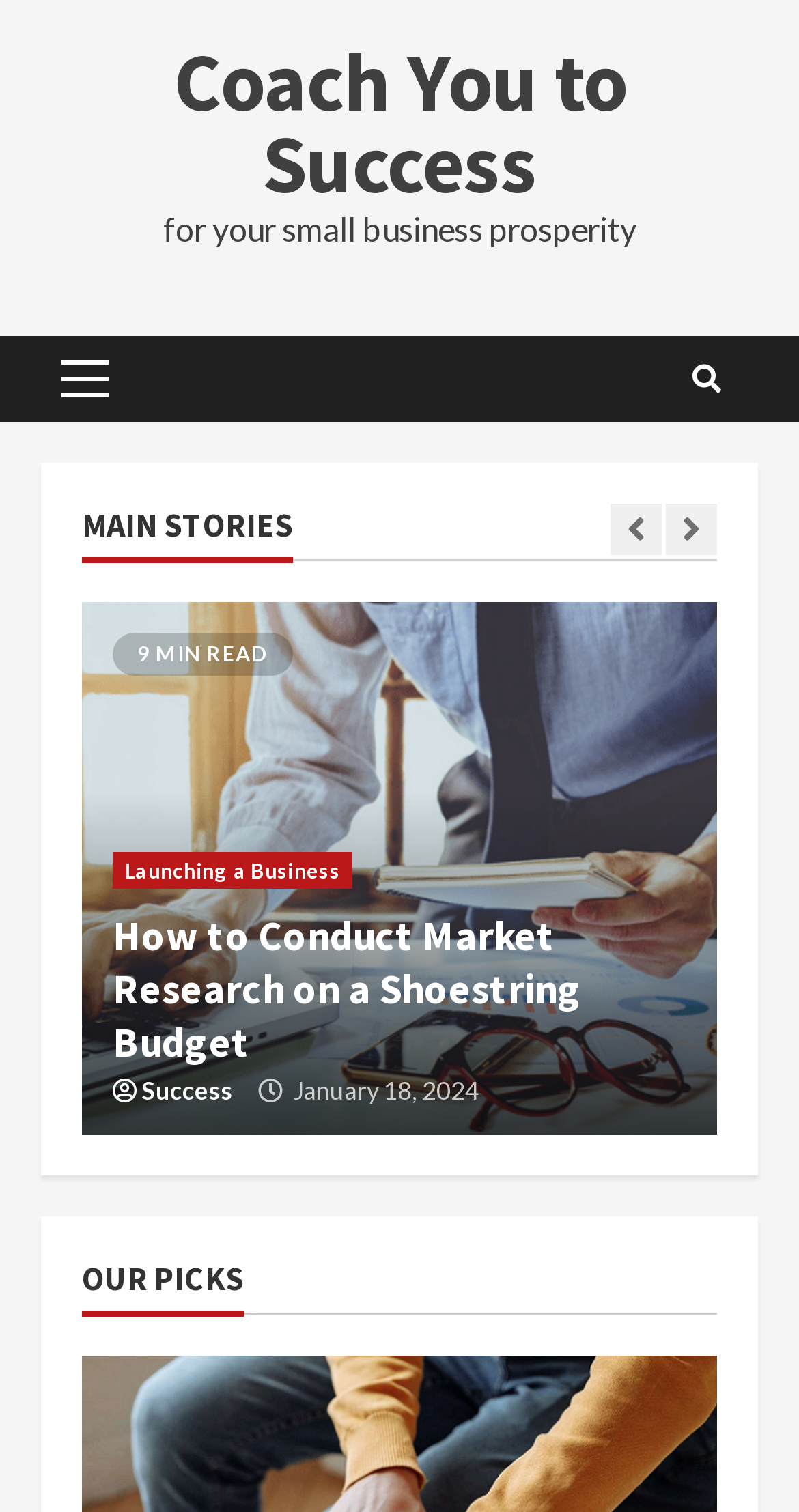What is the main topic of the webpage?
Provide a one-word or short-phrase answer based on the image.

Business Coaching